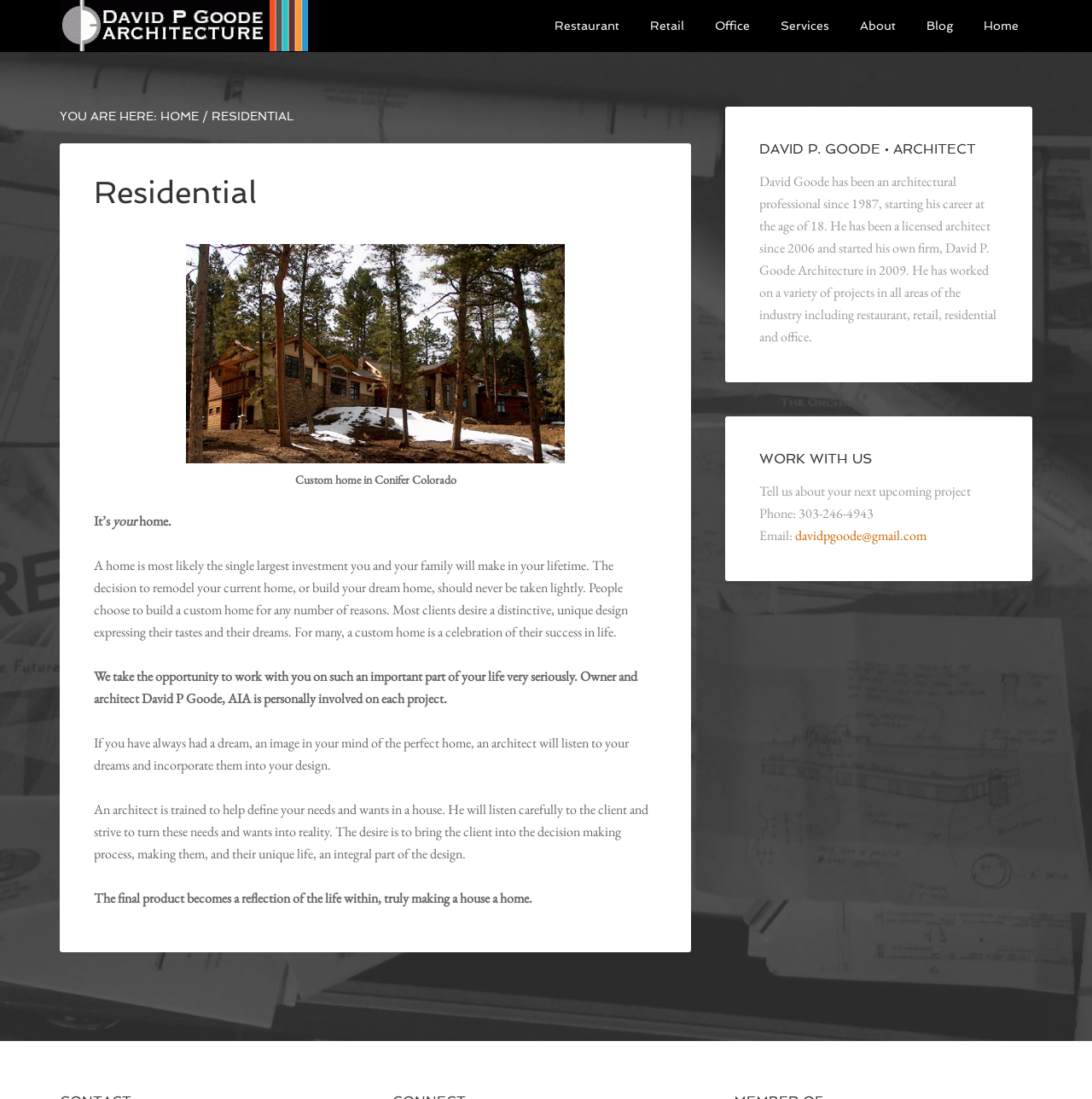Can you find the bounding box coordinates for the element to click on to achieve the instruction: "Click on the 'Restaurant' link"?

[0.495, 0.0, 0.58, 0.047]